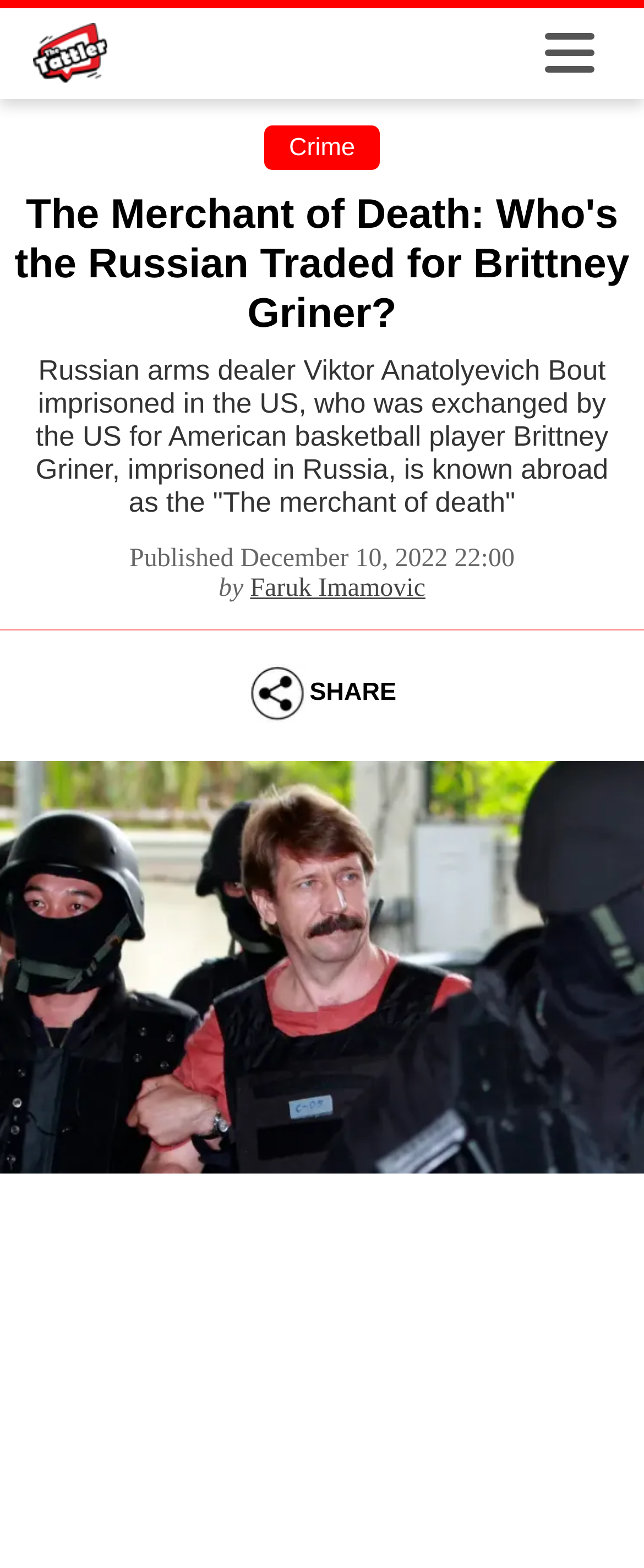Locate the heading on the webpage and return its text.

The Merchant of Death: Who's the Russian Traded for Brittney Griner?